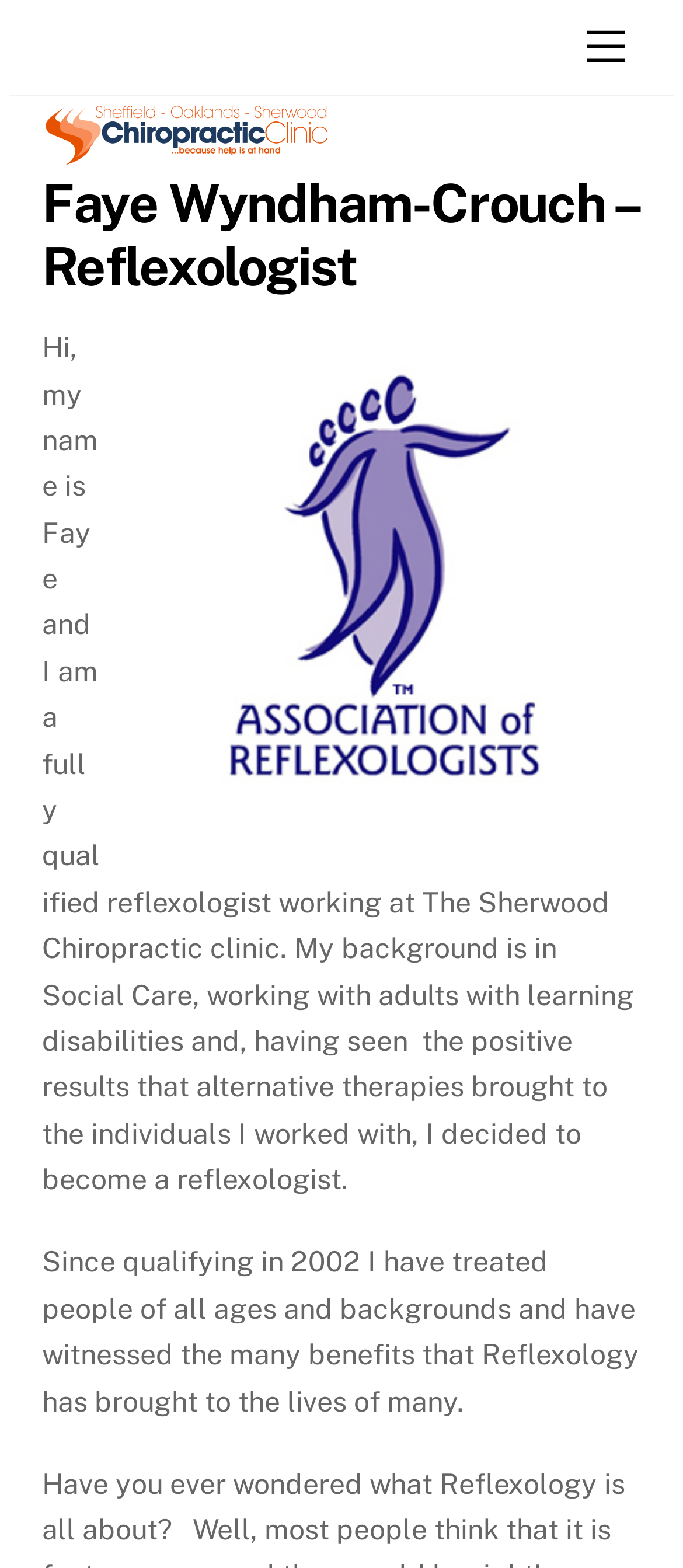Identify the coordinates of the bounding box for the element described below: "Menu". Return the coordinates as four float numbers between 0 and 1: [left, top, right, bottom].

[0.836, 0.008, 0.938, 0.052]